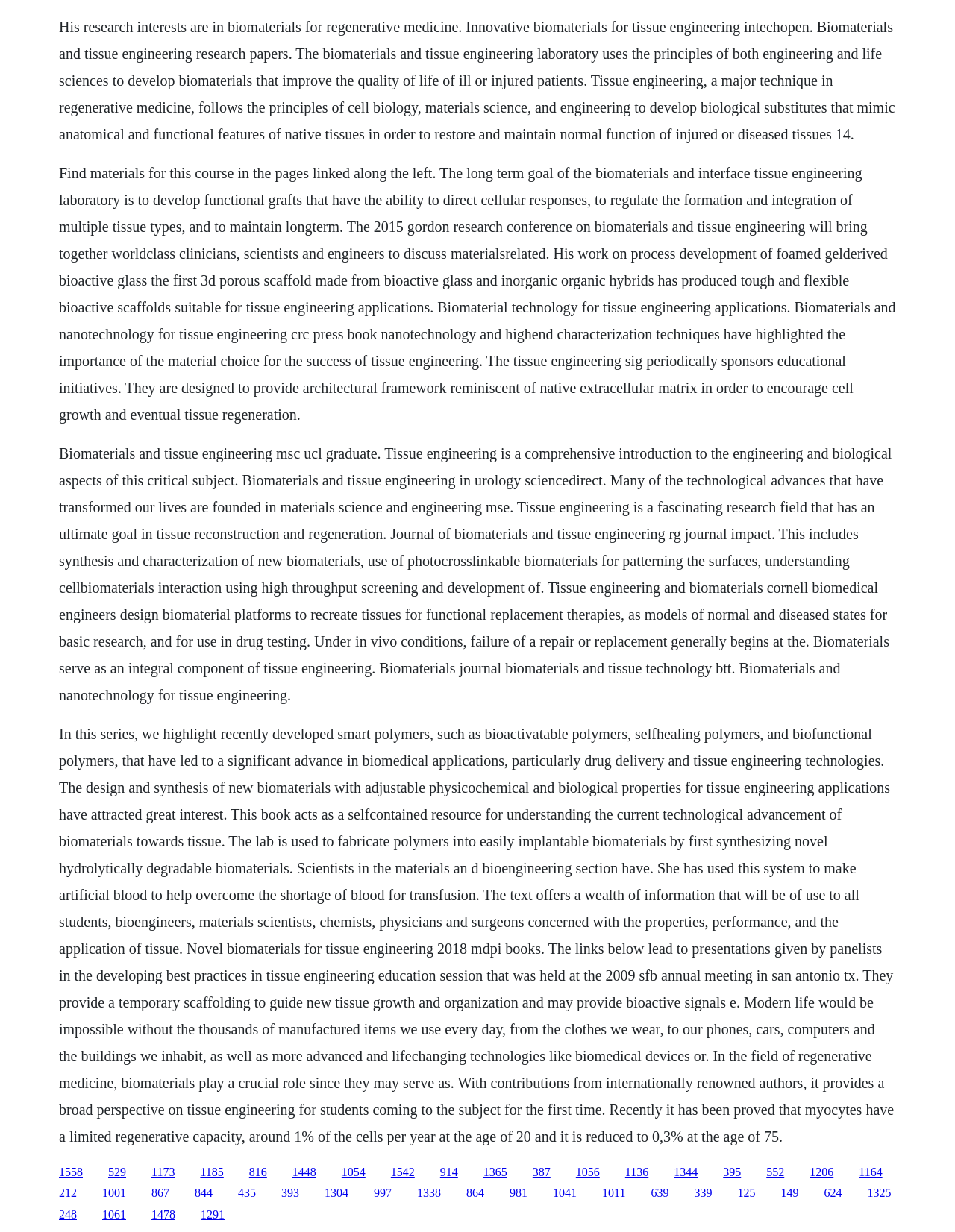Determine the bounding box coordinates (top-left x, top-left y, bottom-right x, bottom-right y) of the UI element described in the following text: 1338

[0.437, 0.963, 0.462, 0.974]